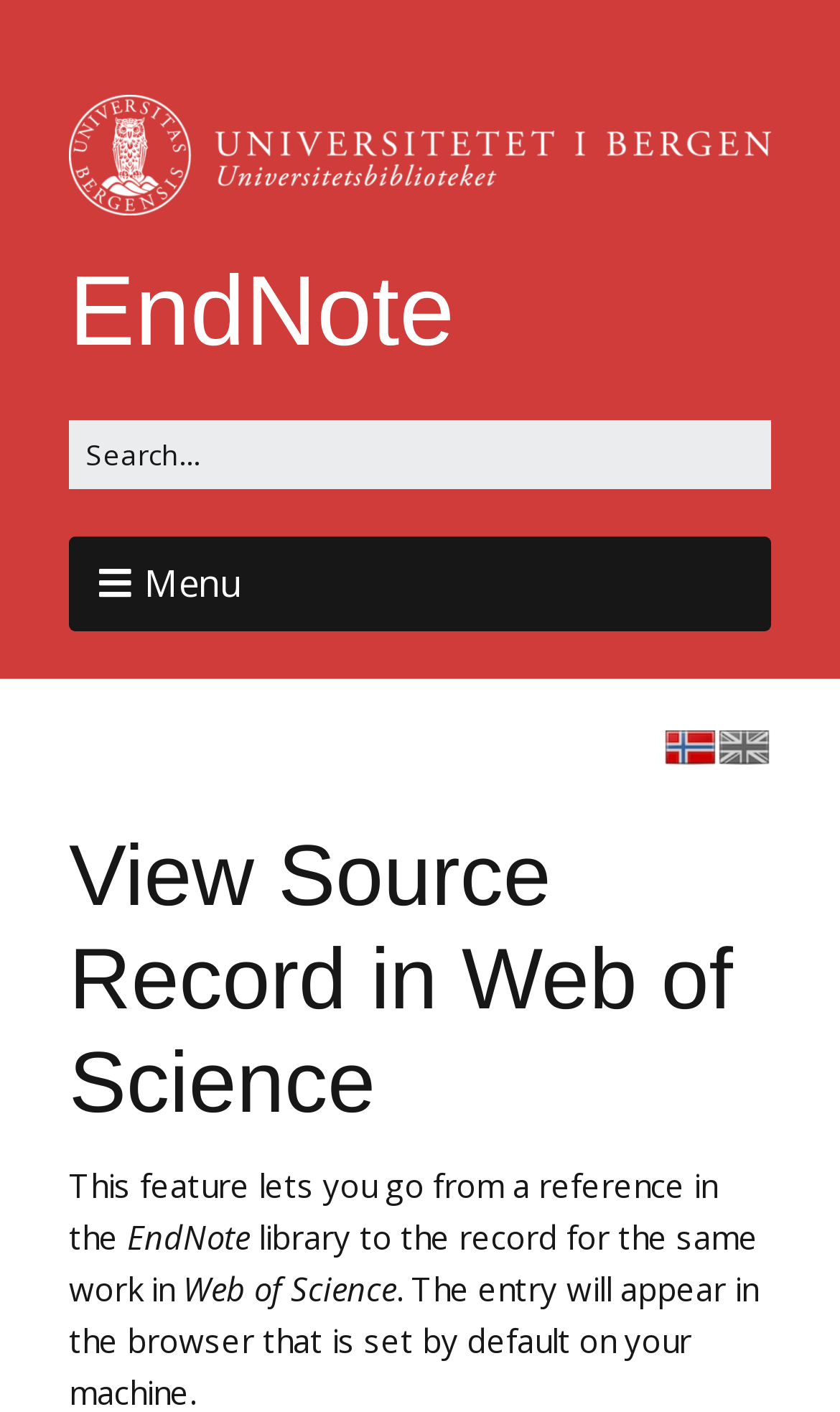Provide your answer in a single word or phrase: 
What is the purpose of the 'View Source Record' feature?

To go from a reference to the record for the same work